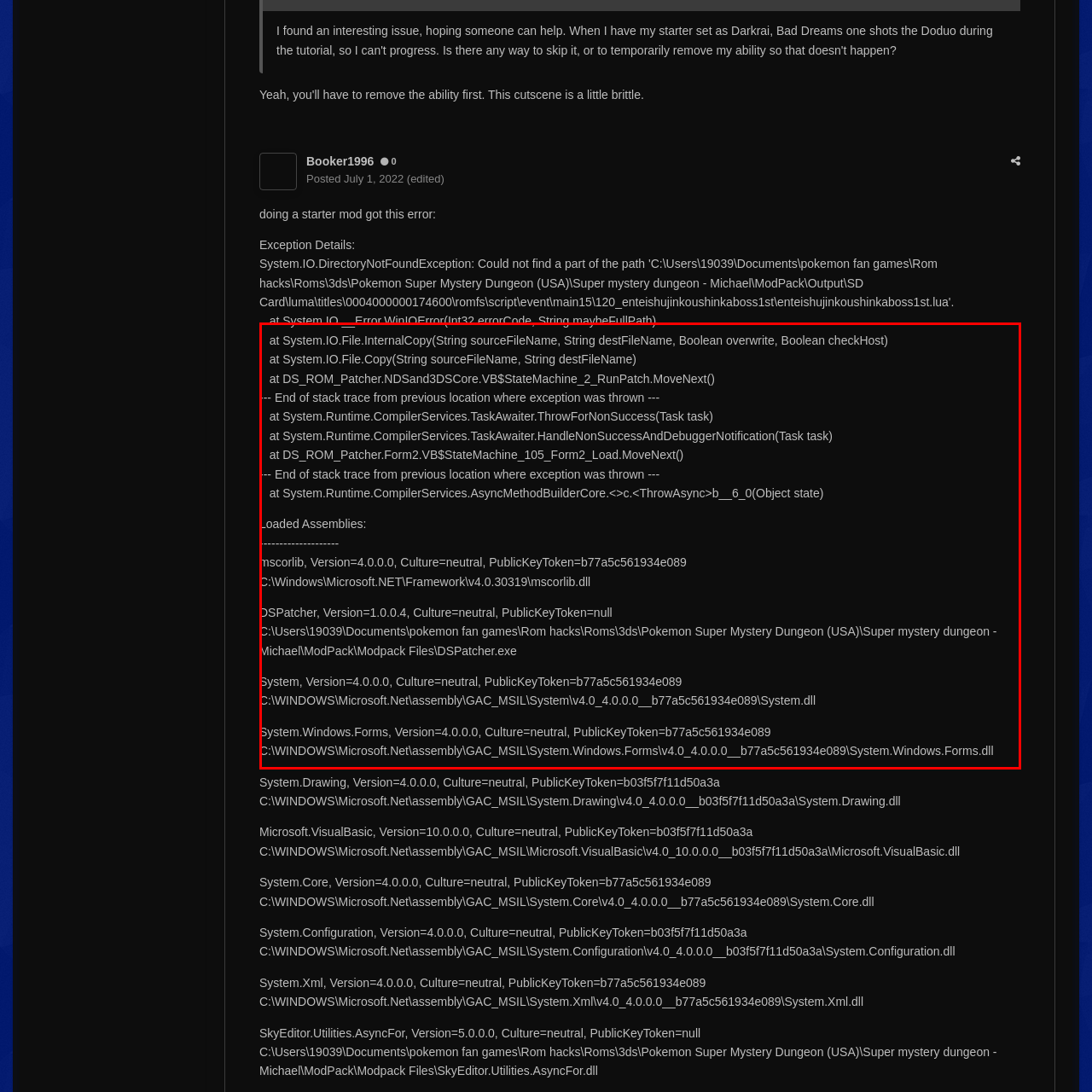What is the error related to?
Pay attention to the image surrounded by the red bounding box and answer the question in detail based on the image.

The error message highlights a method related to file copying, suggesting that the issue arises from accessing or processing the ROM file in question, which implies that the error is related to file copying.